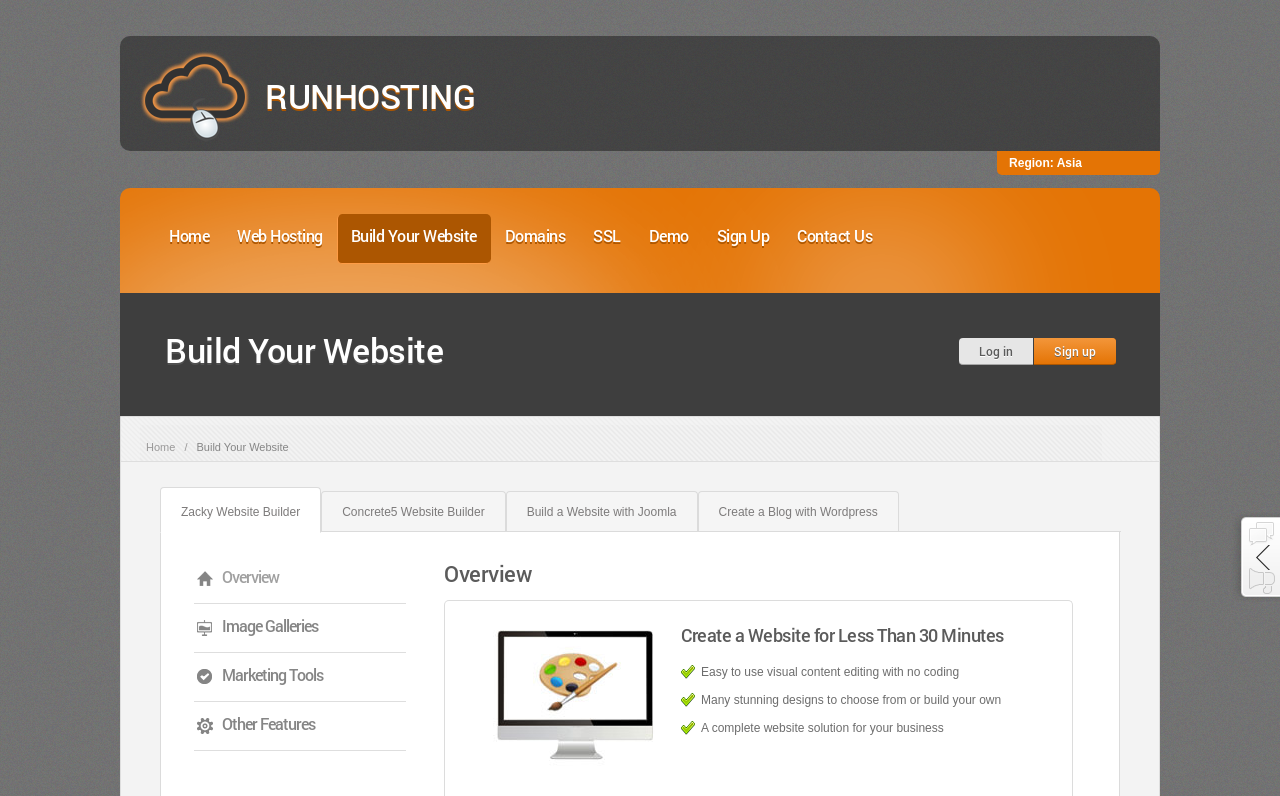What is the estimated time to create a website?
Provide a comprehensive and detailed answer to the question.

I found a heading element with the text 'Create a Website for Less Than 30 Minutes', which suggests that the estimated time to create a website is less than 30 minutes.